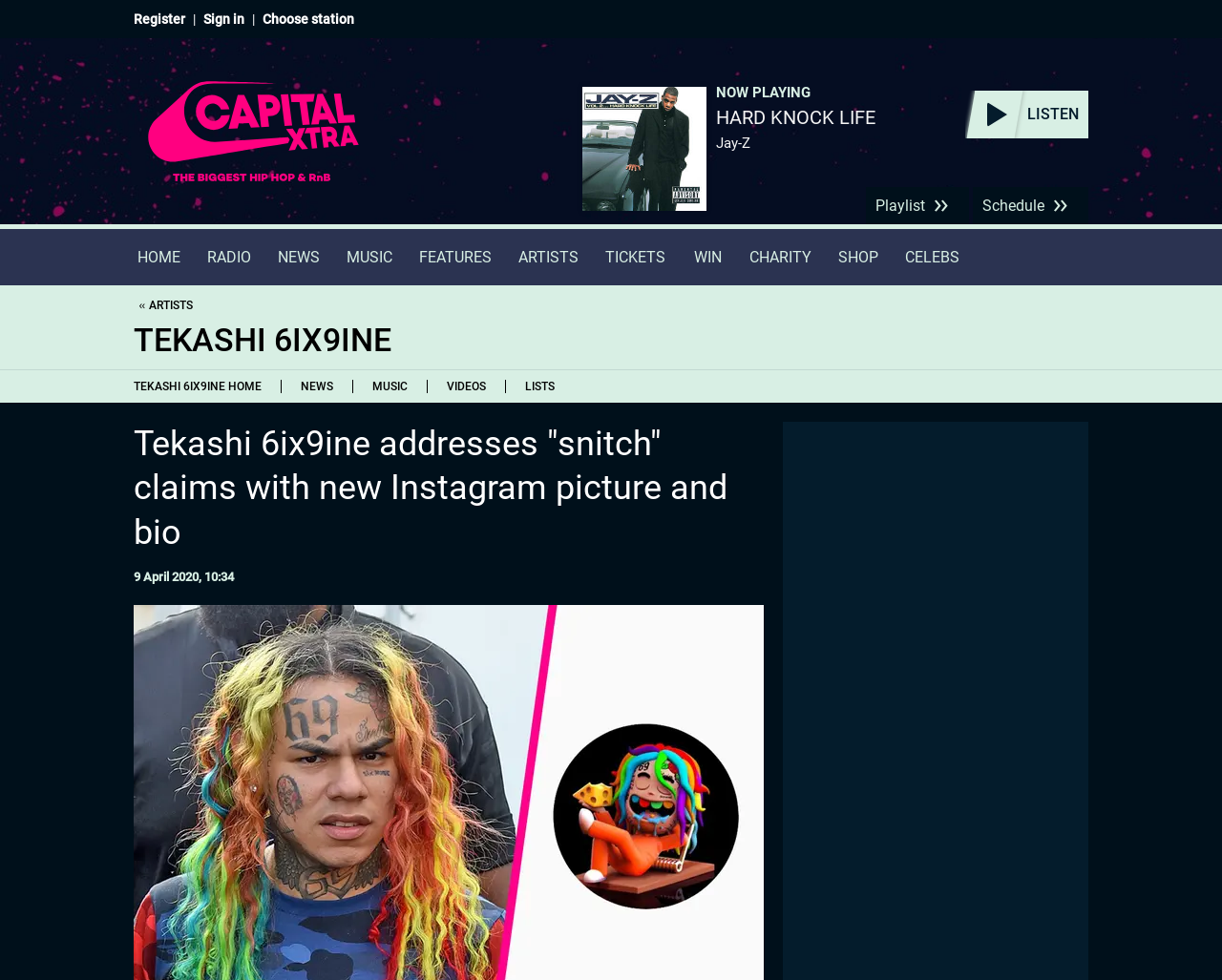Provide a thorough summary of the webpage.

The webpage is about Tekashi 6ix9ine, a rapper, and his response to being labelled a "snitch" after cooperating with the police during his trial. At the top left of the page, there is a navigation menu with links to "Register", "Sign in", and "Choose station". Below this menu, there is a paragraph with the title "Capital XTRA" and a link to the same. 

On the top right side of the page, there is an advertisement iframe. Next to it, there is a link to "LISTEN" and a heading that says "NOW PLAYING" with the title "HARD KNOCK LIFE" by Jay-Z. There is also an image of the song's artwork.

Below the navigation menu, there is a row of links to different sections of the website, including "HOME", "RADIO", "NEWS", "MUSIC", "FEATURES", "ARTISTS", "TICKETS", "WIN", "CHARITY", and "SHOP". 

The main content of the page is about Tekashi 6ix9ine, with a heading that summarizes the article's content. The article is dated "9 April 2020, 10:34". There are also links to related topics, such as "TEKASHI 6IX9INE HOME", "NEWS", "MUSIC", "VIDEOS", and "LISTS".